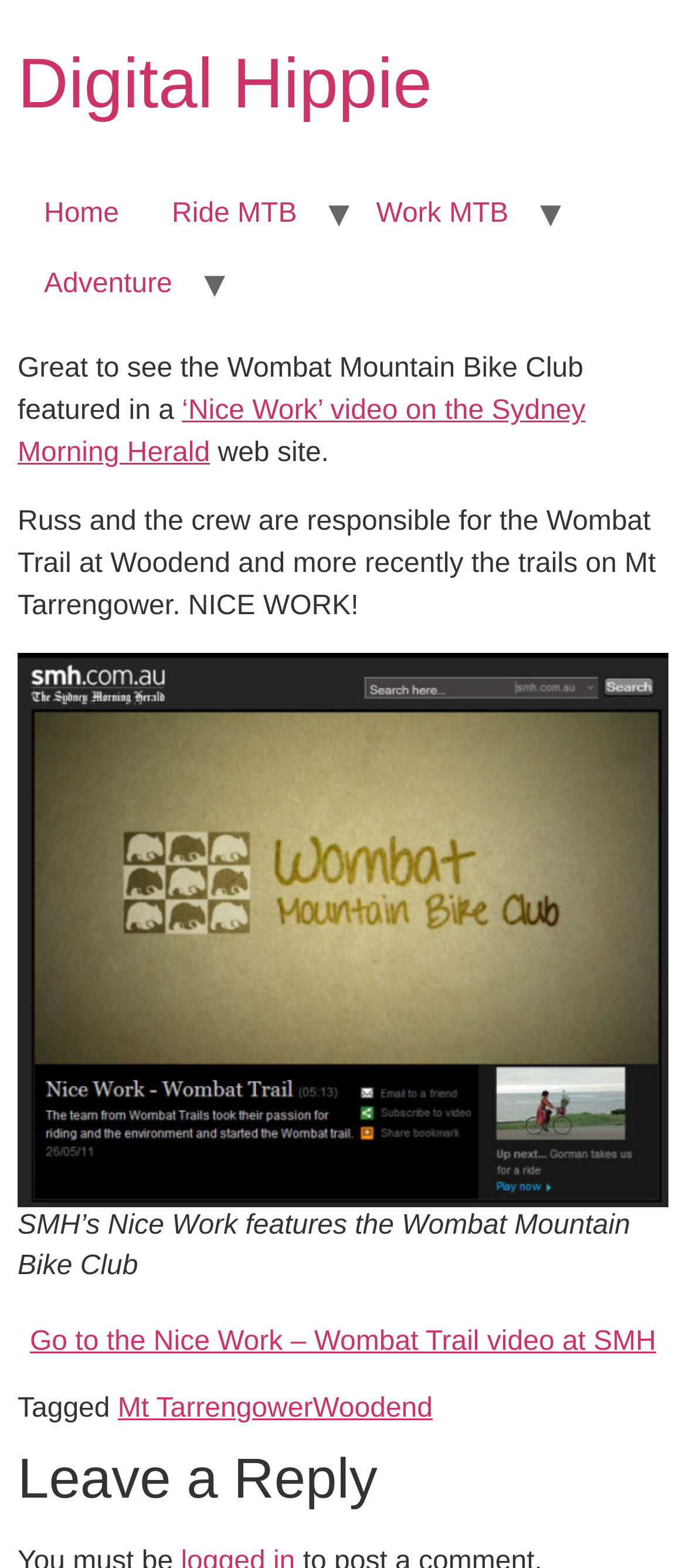Provide your answer in a single word or phrase: 
What is the name of the mountain bike club featured in the video?

Wombat Mountain Bike Club